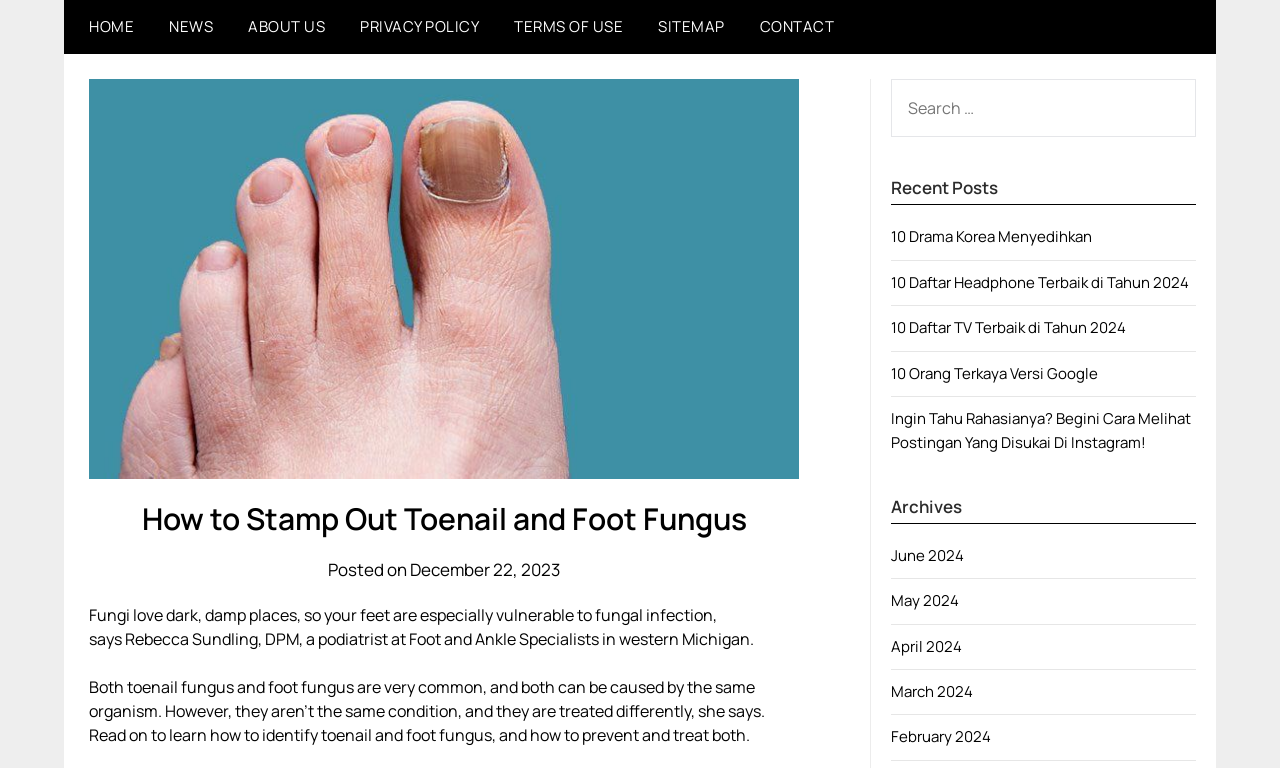Please indicate the bounding box coordinates for the clickable area to complete the following task: "view archives". The coordinates should be specified as four float numbers between 0 and 1, i.e., [left, top, right, bottom].

[0.696, 0.645, 0.934, 0.681]